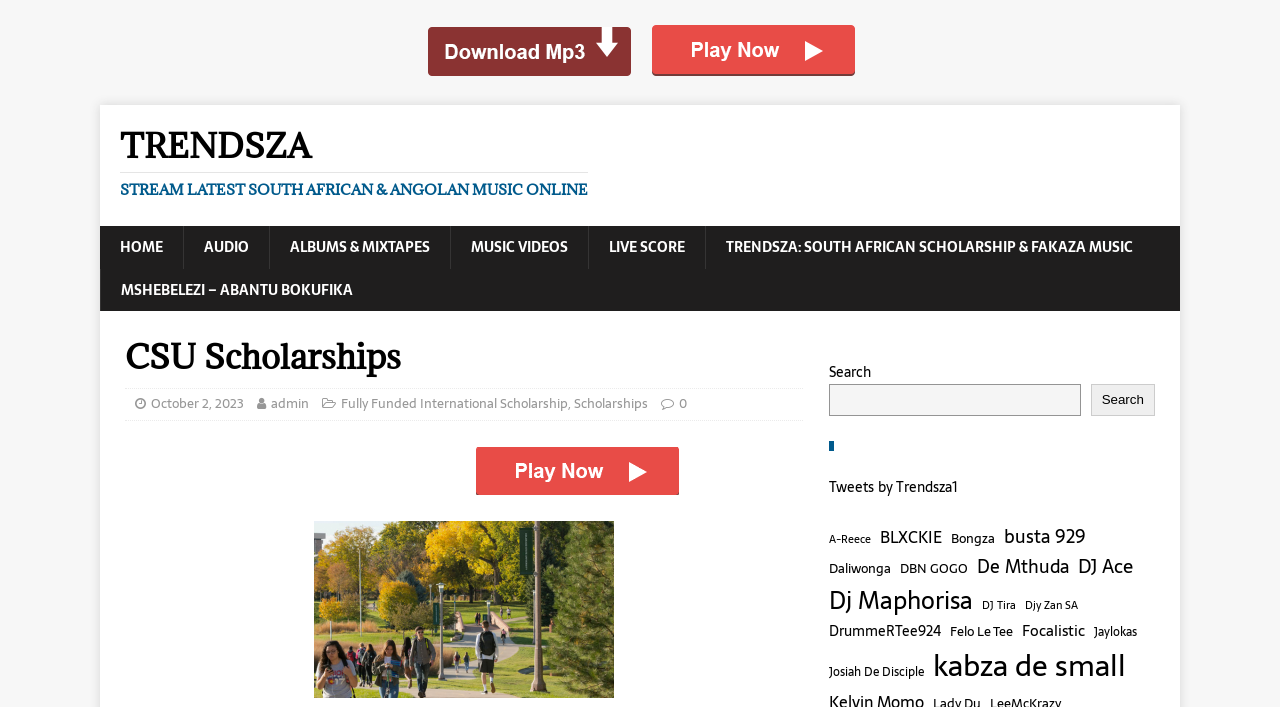Given the element description: "Chin Surgery", predict the bounding box coordinates of this UI element. The coordinates must be four float numbers between 0 and 1, given as [left, top, right, bottom].

None